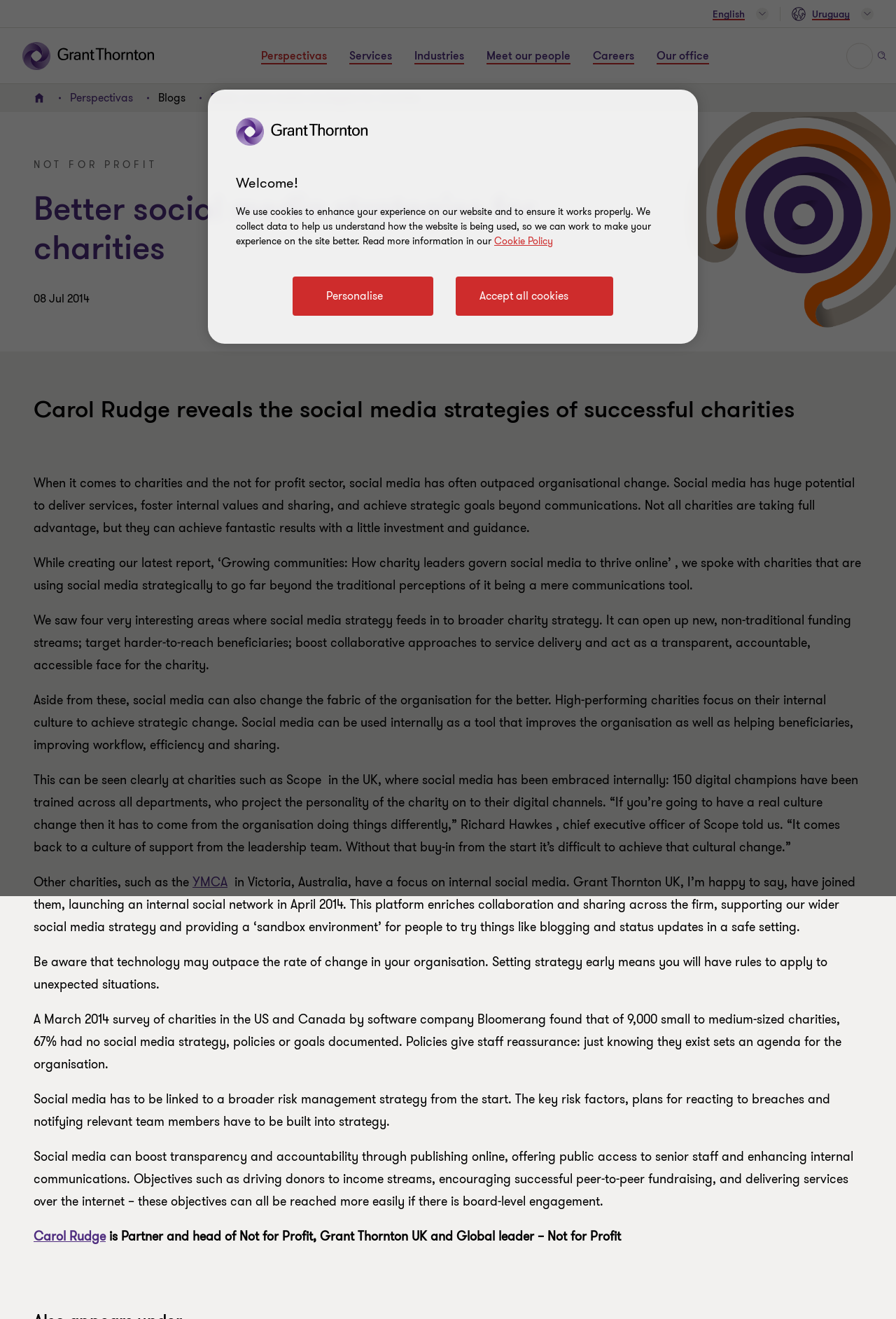What is the importance of having a social media strategy?
From the image, provide a succinct answer in one word or a short phrase.

To avoid being left behind